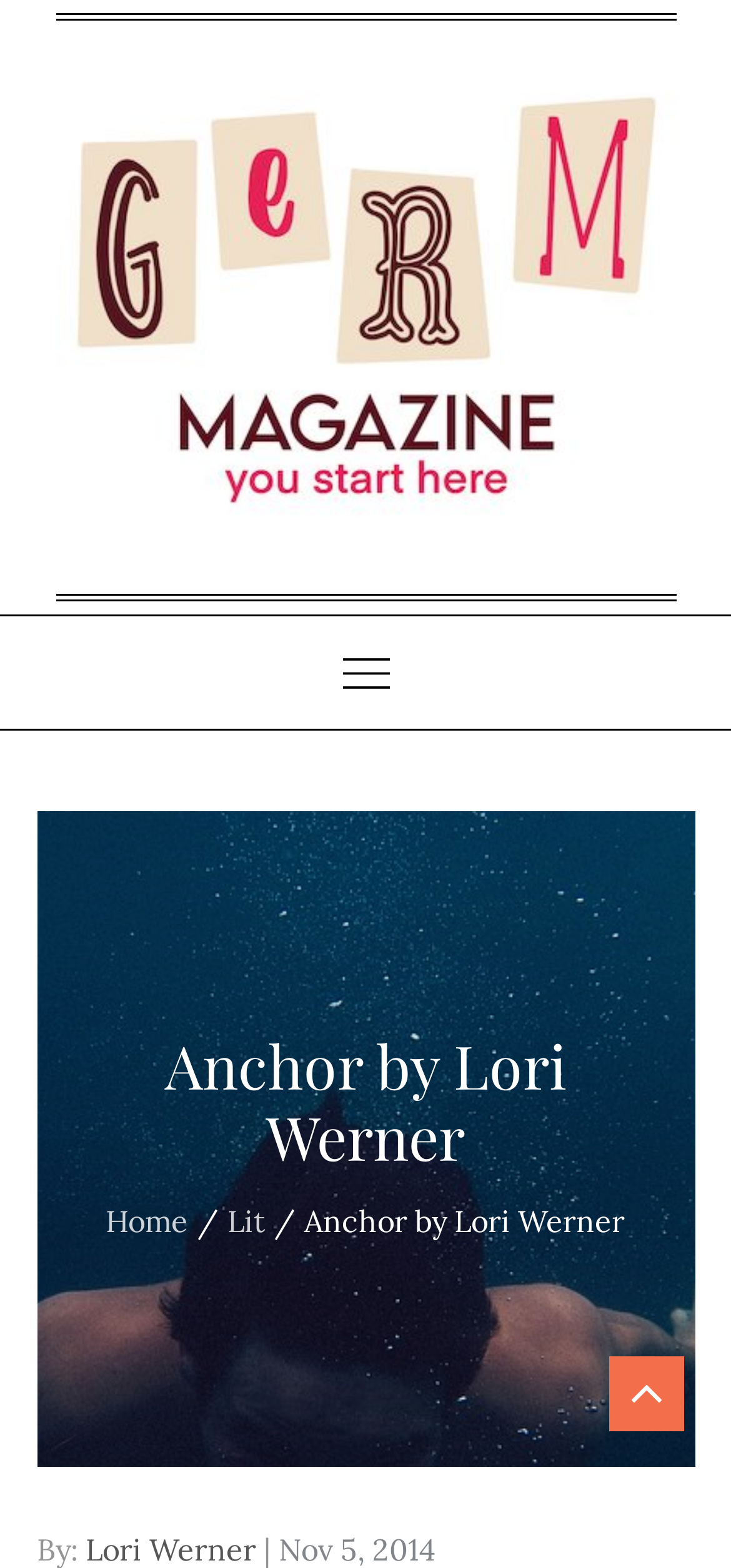Determine the bounding box coordinates for the UI element described. Format the coordinates as (top-left x, top-left y, bottom-right x, bottom-right y) and ensure all values are between 0 and 1. Element description: Standing Committees

None